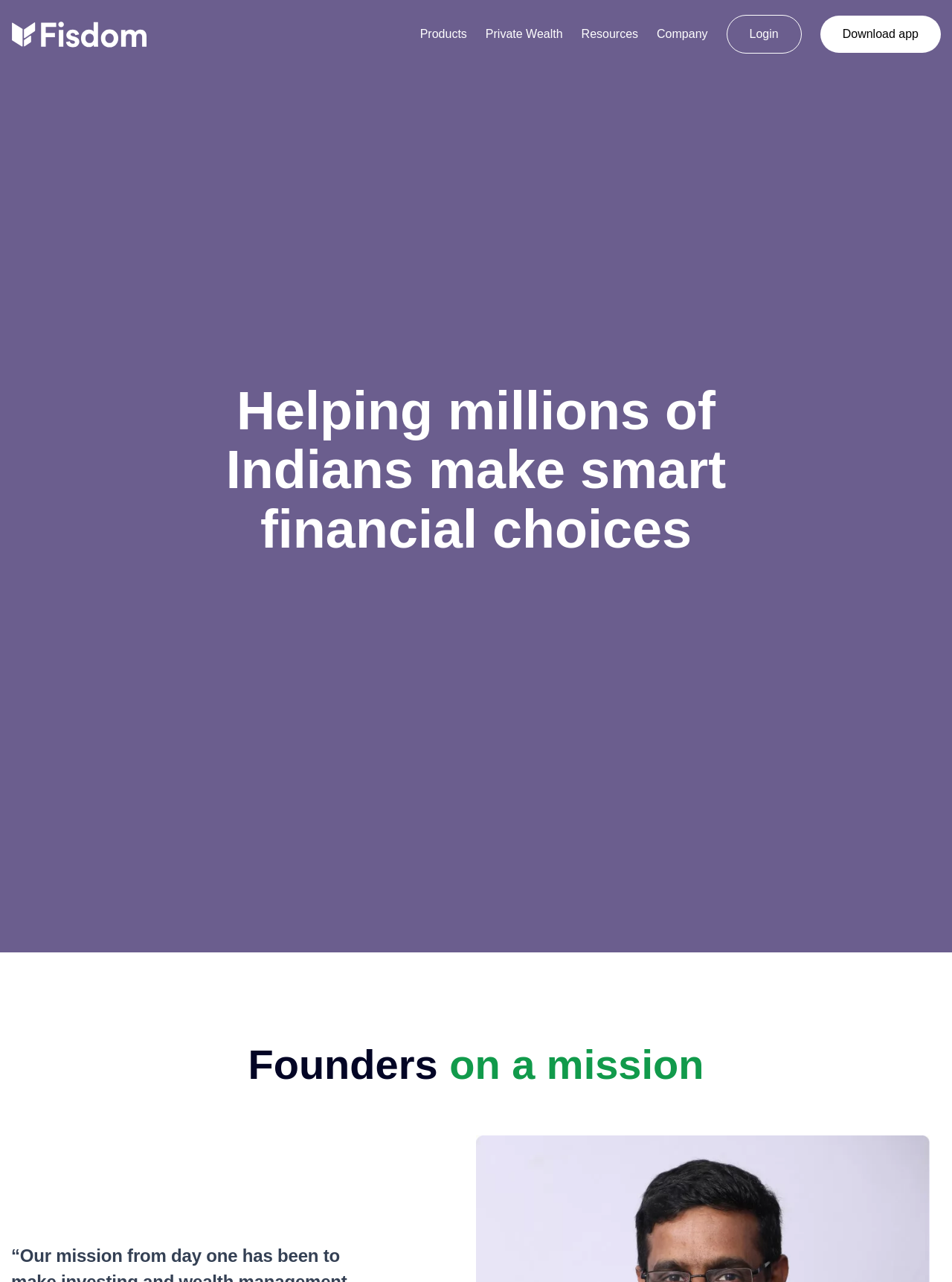Please identify the webpage's heading and generate its text content.

Helping millions of Indians make smart financial choices